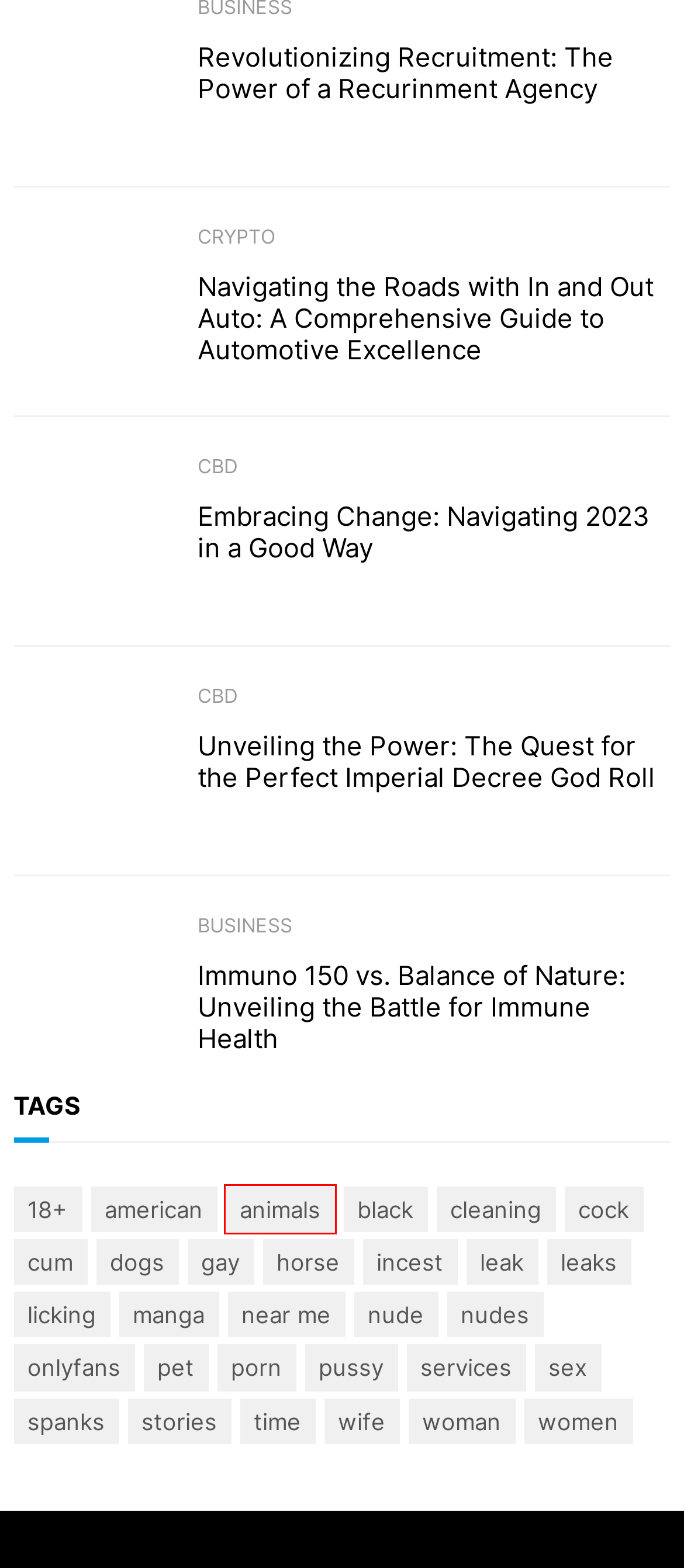Look at the screenshot of a webpage where a red rectangle bounding box is present. Choose the webpage description that best describes the new webpage after clicking the element inside the red bounding box. Here are the candidates:
A. Sex Archives - Easy Blog Hub
B. cleaning Archives - Easy Blog Hub
C. animals Archives - Easy Blog Hub
D. Dogs Archives - Easy Blog Hub
E. Pussy Archives - Easy Blog Hub
F. horse Archives - Easy Blog Hub
G. leak Archives - Easy Blog Hub
H. Services Archives - Easy Blog Hub

C